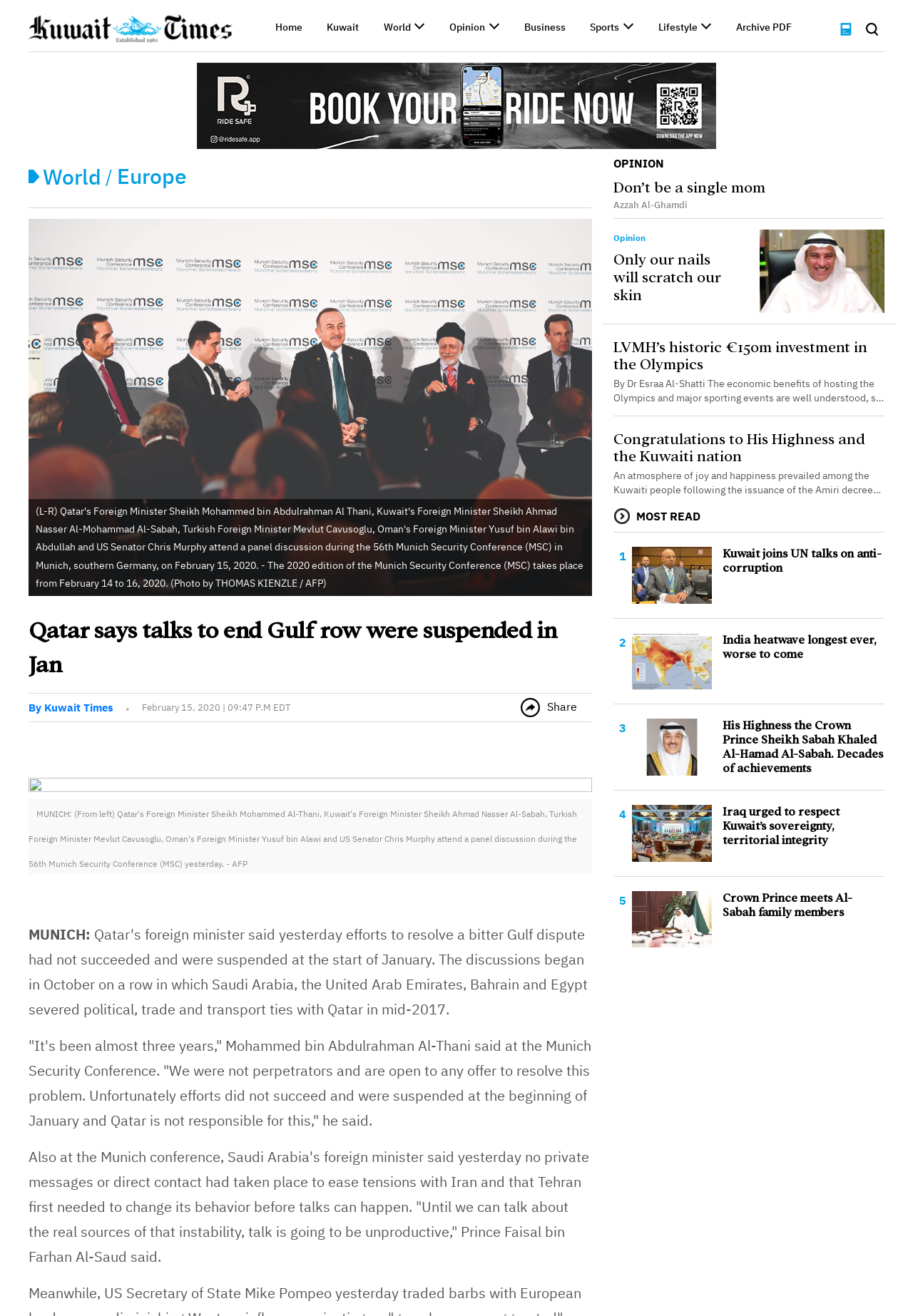Determine the bounding box coordinates of the area to click in order to meet this instruction: "Read the article about Qatar and the Gulf row".

[0.031, 0.464, 0.648, 0.516]